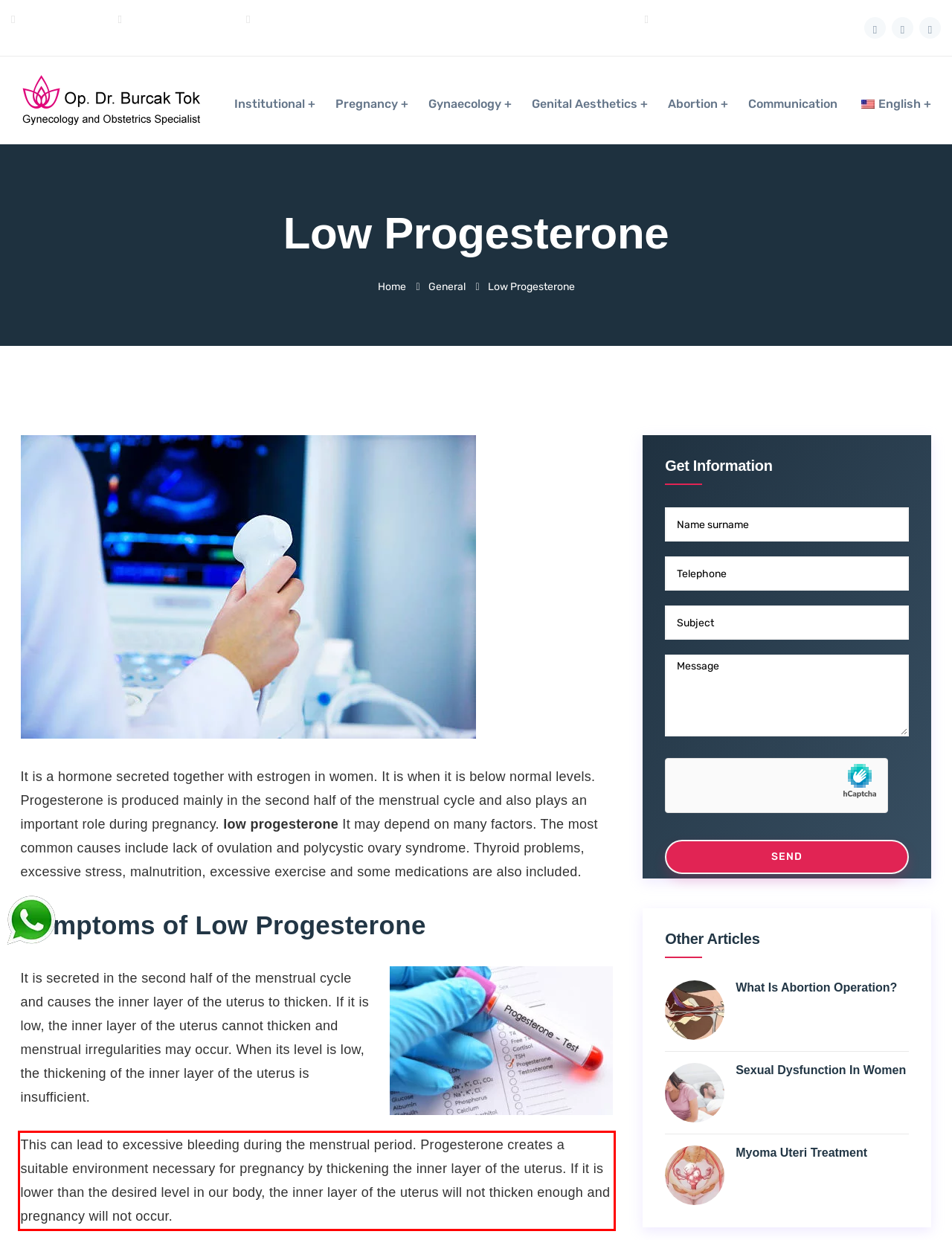By examining the provided screenshot of a webpage, recognize the text within the red bounding box and generate its text content.

This can lead to excessive bleeding during the menstrual period. Progesterone creates a suitable environment necessary for pregnancy by thickening the inner layer of the uterus. If it is lower than the desired level in our body, the inner layer of the uterus will not thicken enough and pregnancy will not occur.